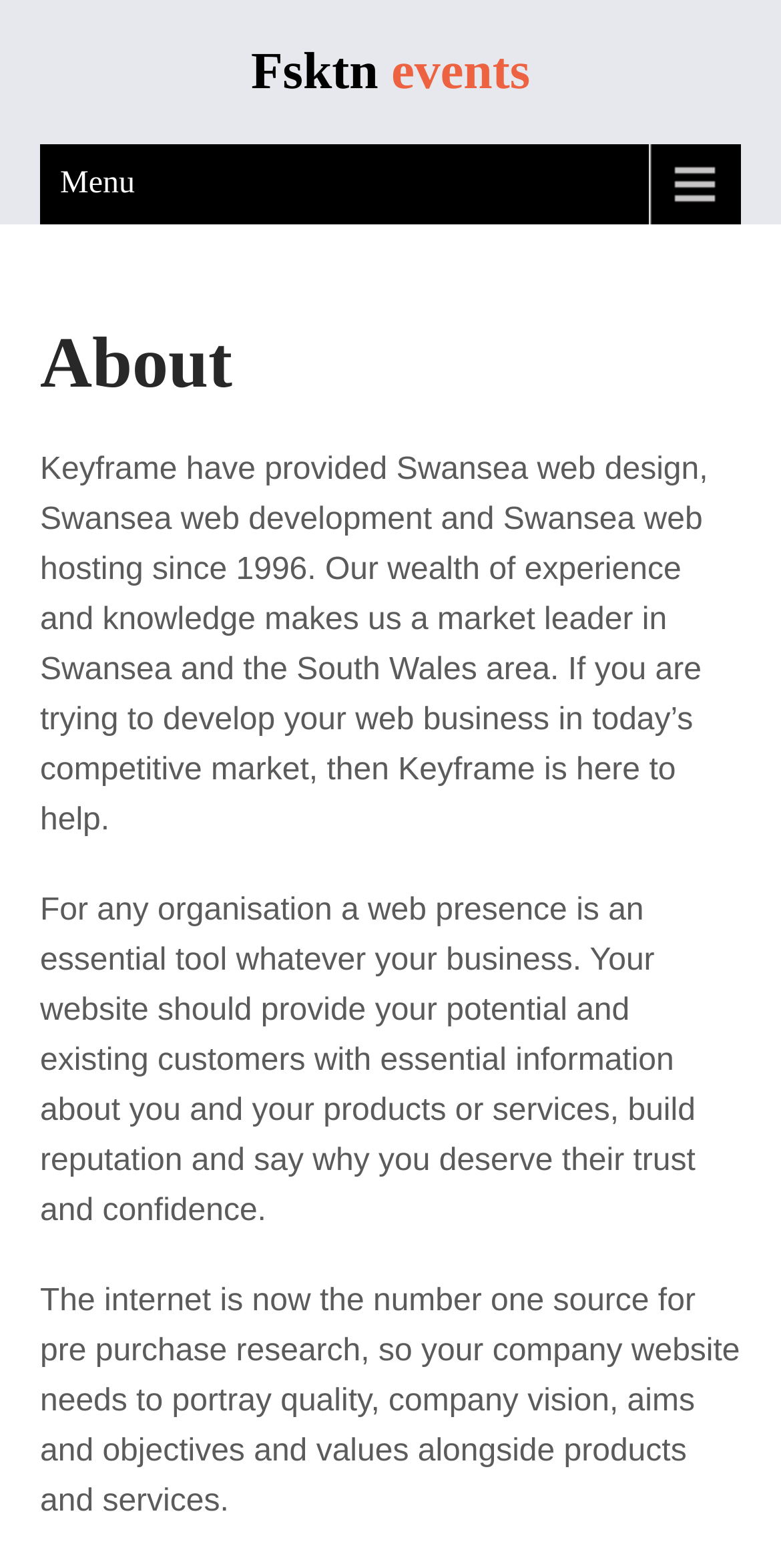Using the information in the image, give a detailed answer to the following question: What should a company website portray?

The StaticText element mentions that 'your company website needs to portray quality, company vision, aims and objectives and values alongside products and services.' This suggests that a company website should portray quality, vision, and values alongside its products and services.